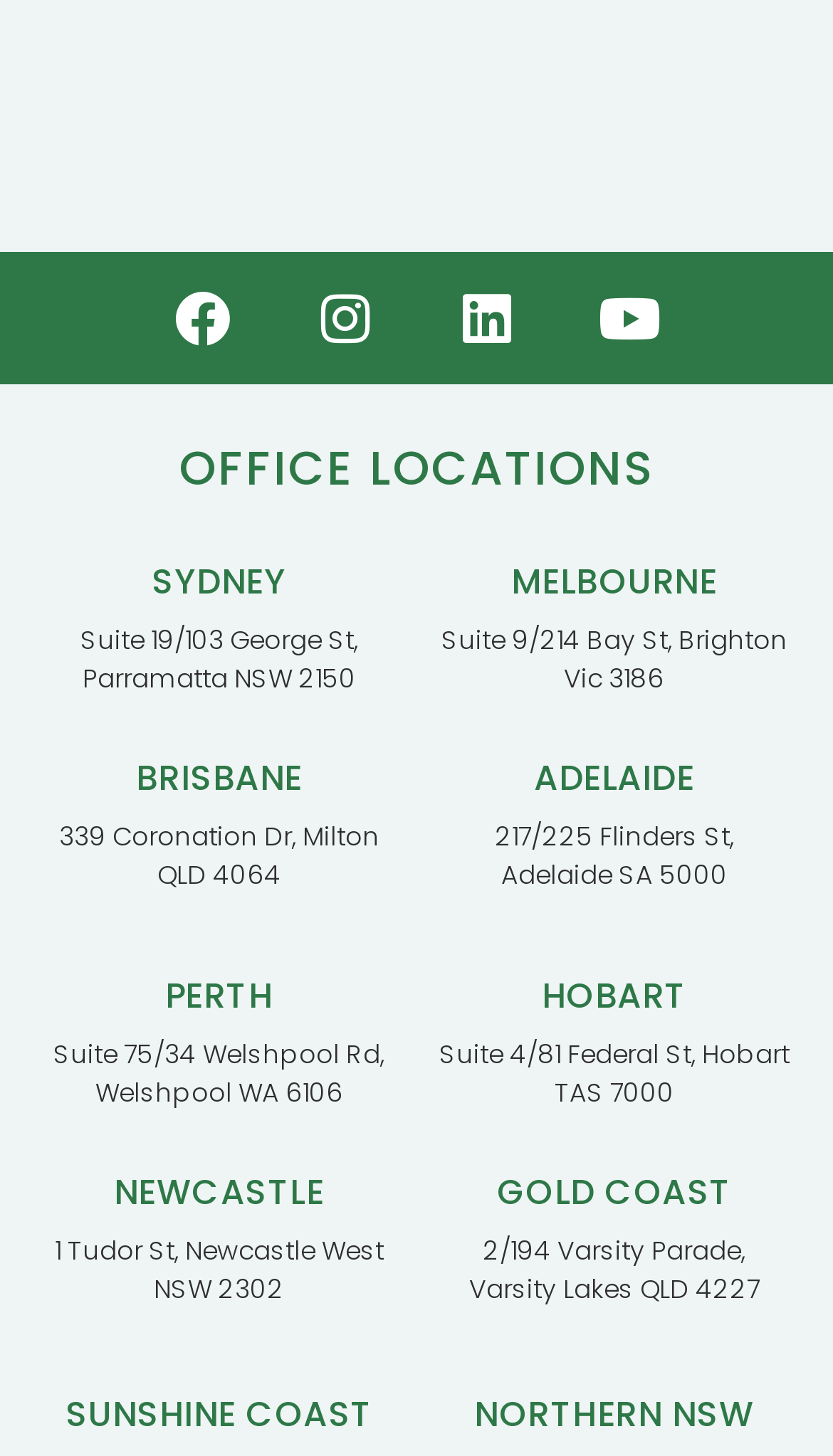Provide the bounding box coordinates of the area you need to click to execute the following instruction: "Visit Facebook page".

[0.191, 0.188, 0.297, 0.249]